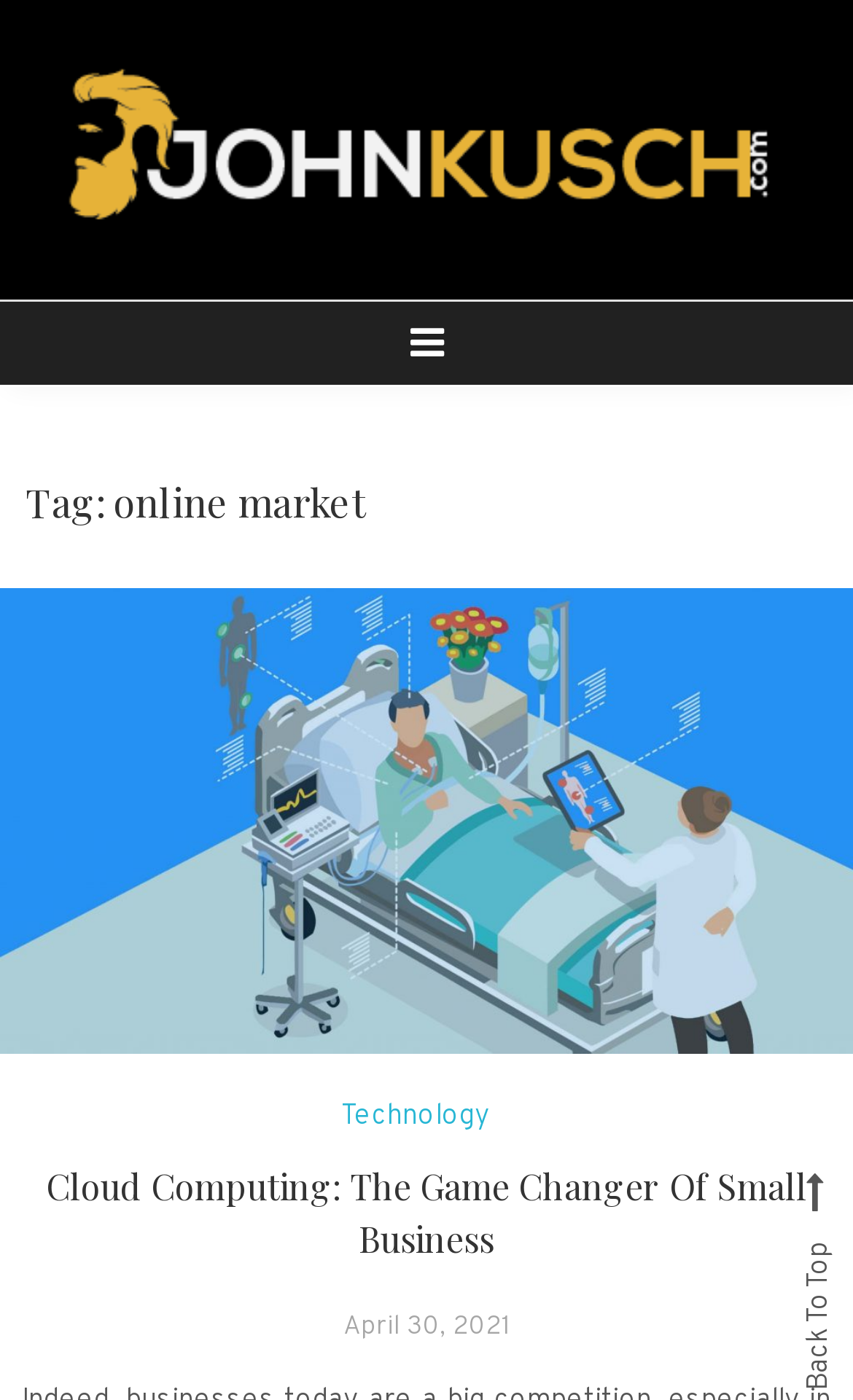Please answer the following question using a single word or phrase: 
What is the topic of the article?

Cloud Computing